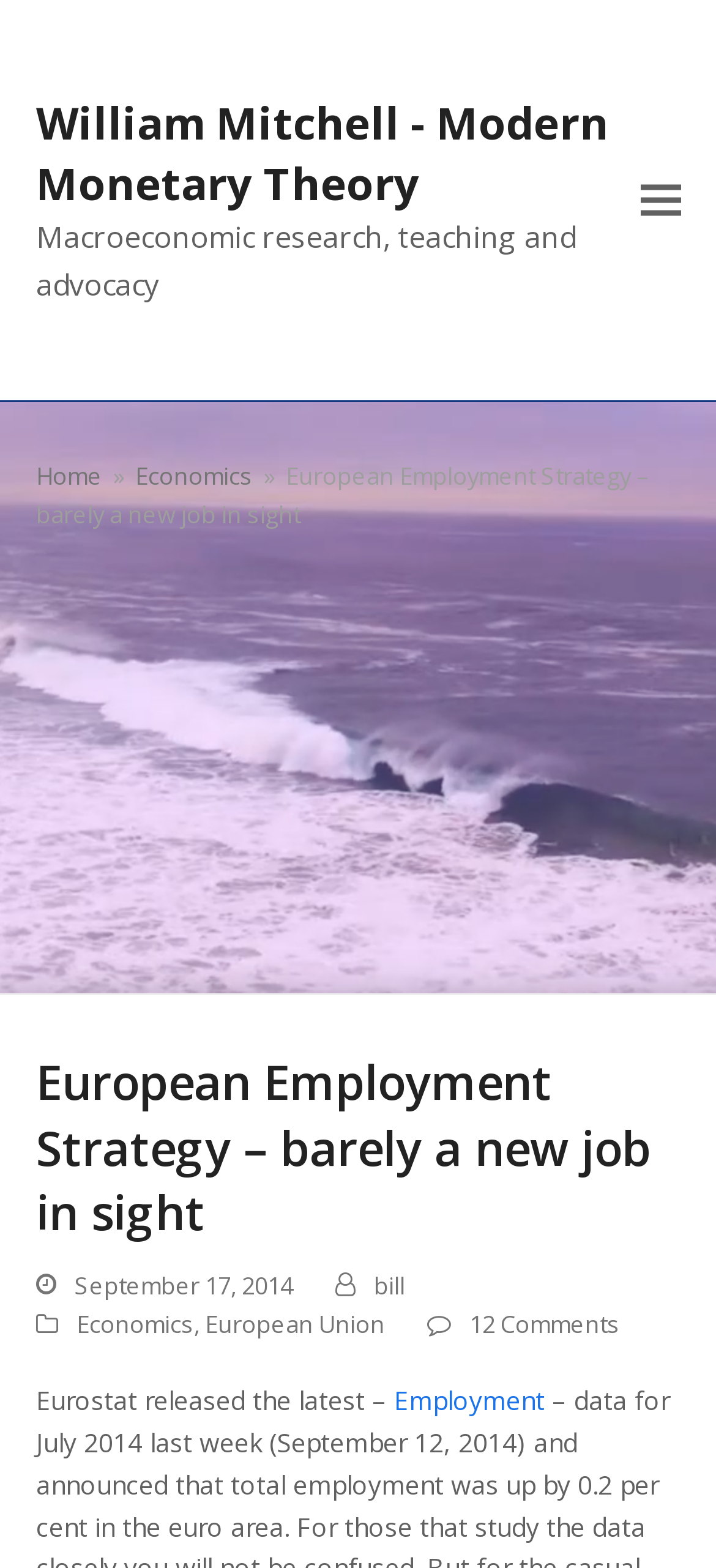What is the category of the article?
Look at the image and respond with a single word or a short phrase.

Economics